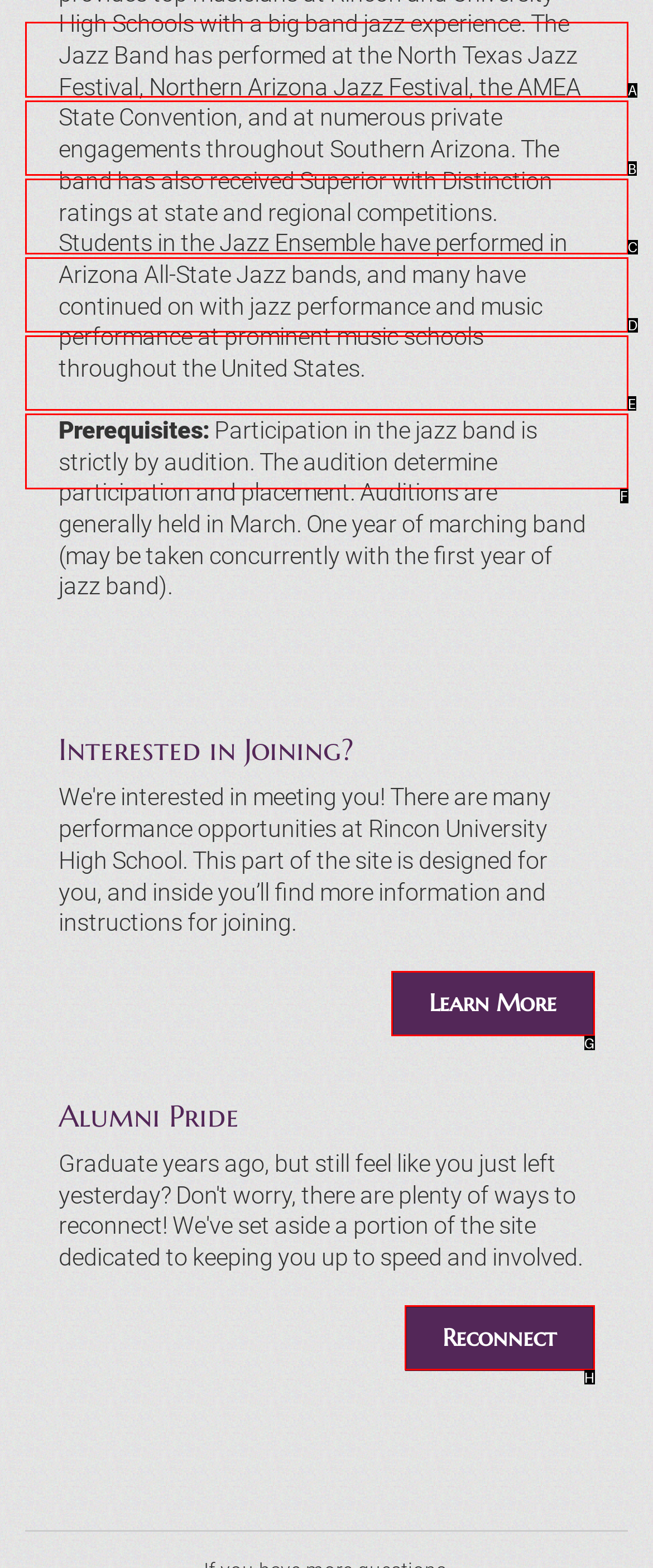Identify the option that corresponds to the description: Learn More. Provide only the letter of the option directly.

G